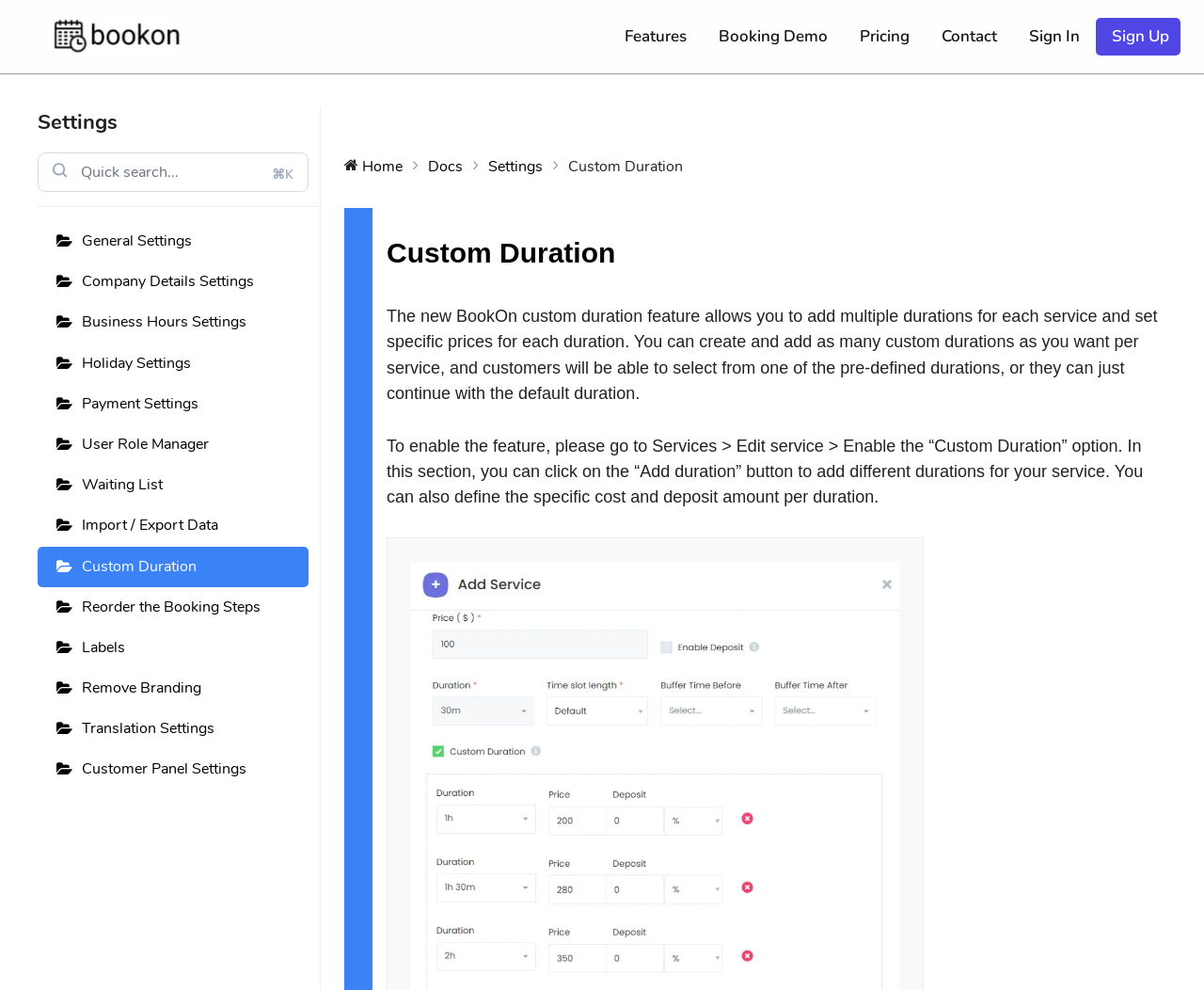Please respond to the question with a concise word or phrase:
What type of settings can be found in the navigation menu?

Site Navigation: Main